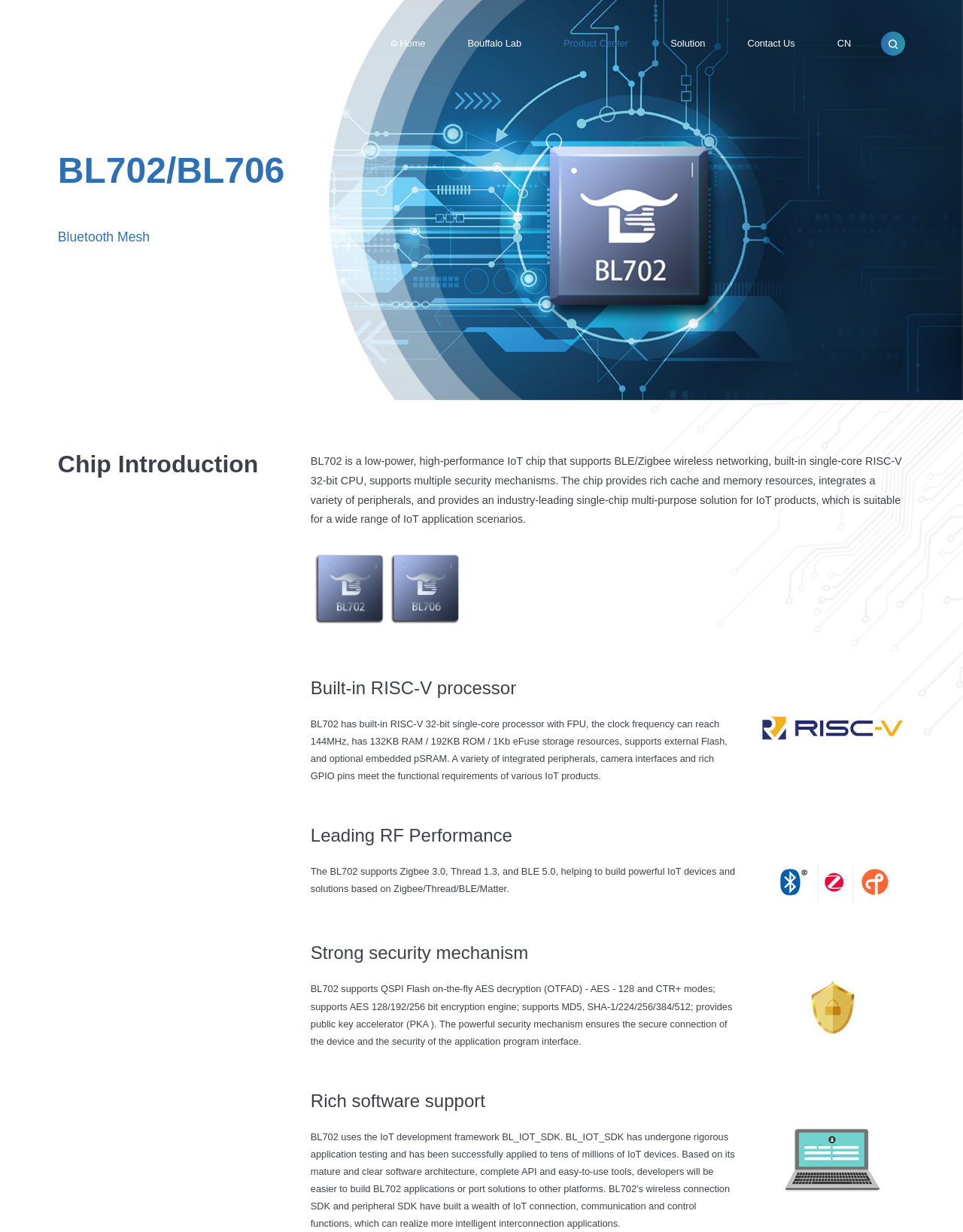What is the purpose of the chip?
Please provide a detailed and comprehensive answer to the question.

The purpose of the chip can be inferred from the description of the chip as a 'single-chip multi-purpose solution for IoT products' which suggests that it is designed for use in a wide range of IoT application scenarios.